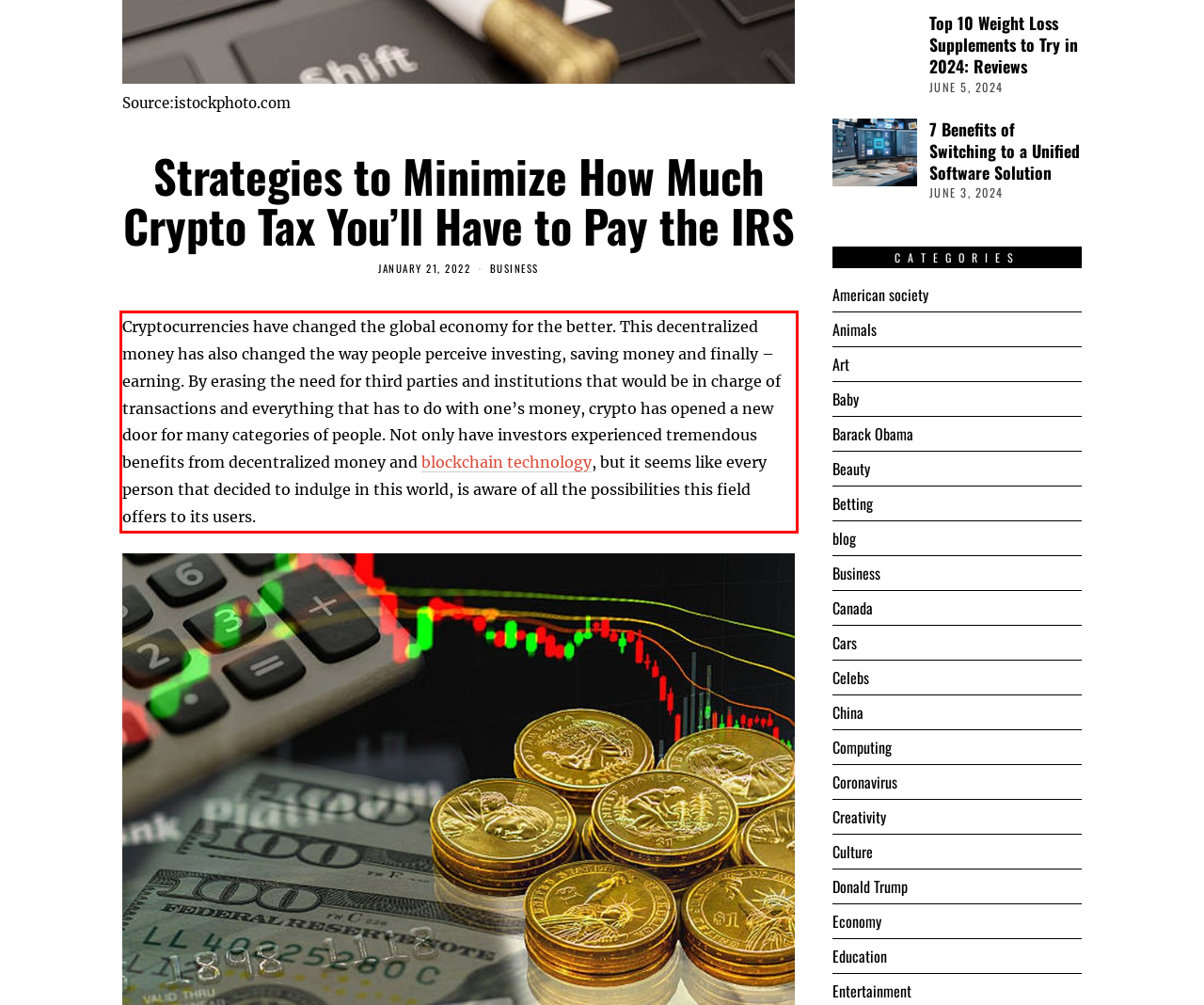Please examine the webpage screenshot containing a red bounding box and use OCR to recognize and output the text inside the red bounding box.

Cryptocurrencies have changed the global economy for the better. This decentralized money has also changed the way people perceive investing, saving money and finally – earning. By erasing the need for third parties and institutions that would be in charge of transactions and everything that has to do with one’s money, crypto has opened a new door for many categories of people. Not only have investors experienced tremendous benefits from decentralized money and blockchain technology, but it seems like every person that decided to indulge in this world, is aware of all the possibilities this field offers to its users.